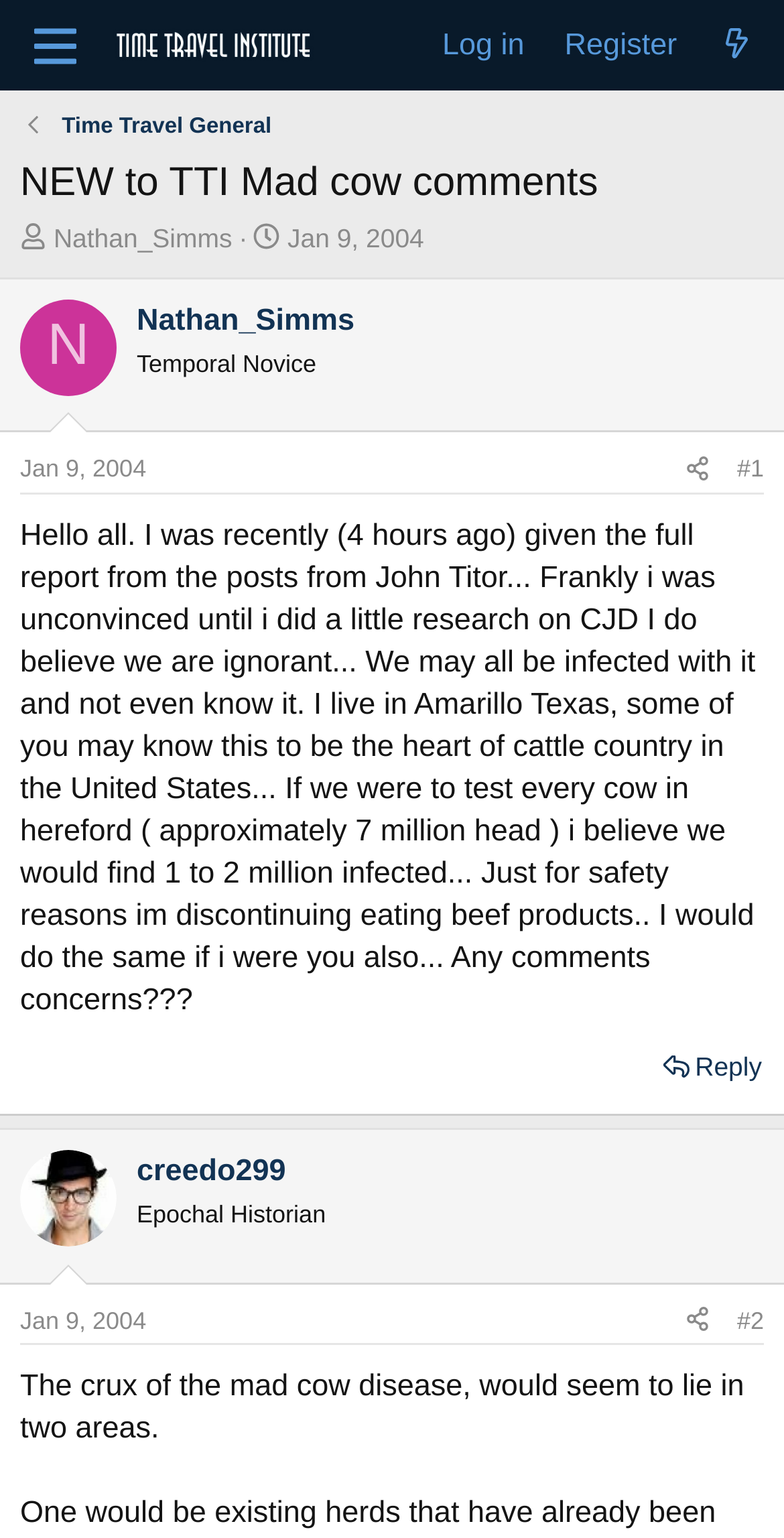Find the headline of the webpage and generate its text content.

NEW to TTI Mad cow comments